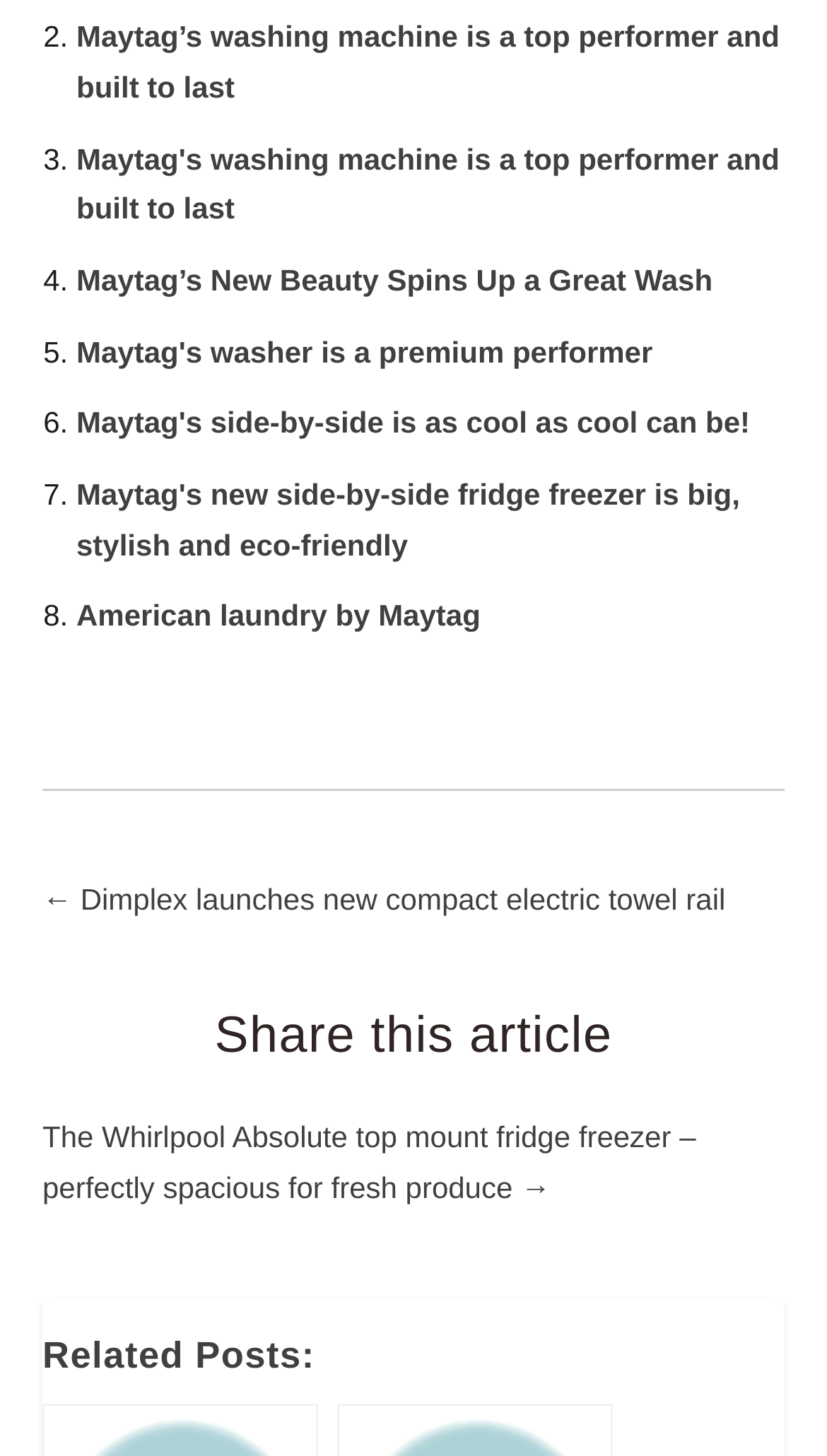How many list markers are there?
Please provide a single word or phrase as your answer based on the image.

8